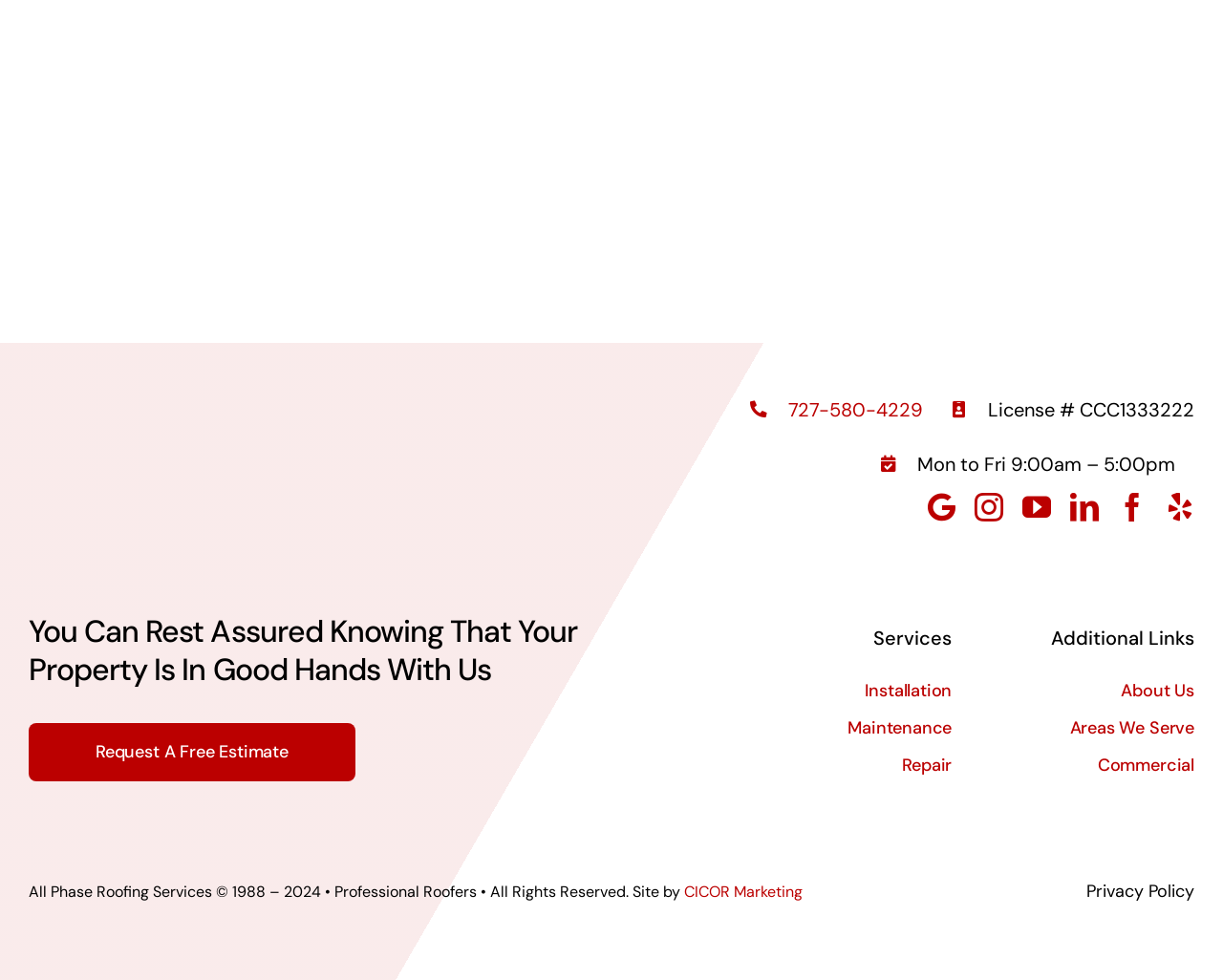Locate the bounding box coordinates of the element's region that should be clicked to carry out the following instruction: "Click the 'Request A Free Estimate' link". The coordinates need to be four float numbers between 0 and 1, i.e., [left, top, right, bottom].

[0.023, 0.738, 0.291, 0.797]